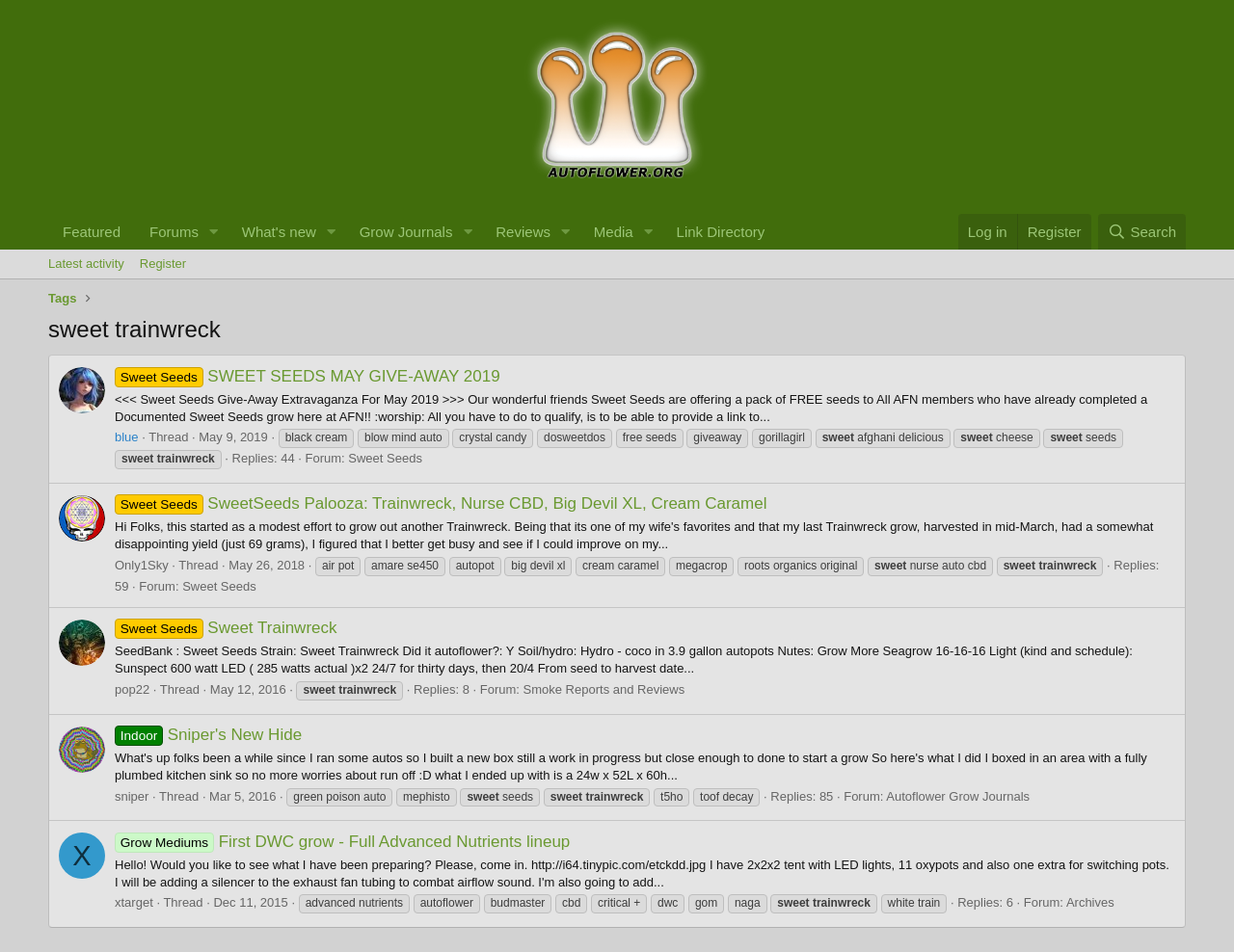Point out the bounding box coordinates of the section to click in order to follow this instruction: "Click on the 'Grow Journals' link".

[0.279, 0.225, 0.368, 0.262]